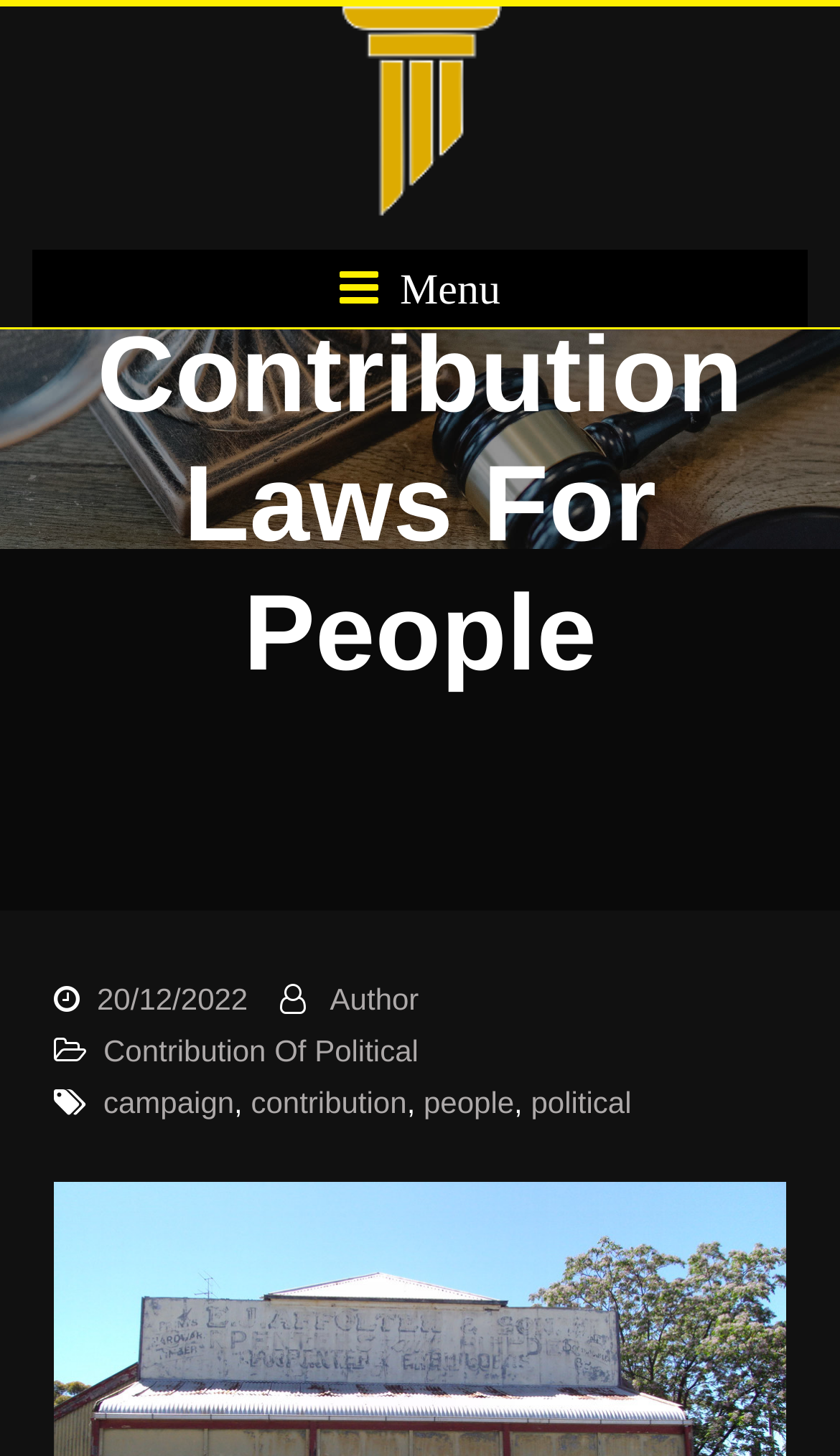Determine the bounding box coordinates of the region that needs to be clicked to achieve the task: "click on Menu".

[0.038, 0.172, 0.962, 0.225]